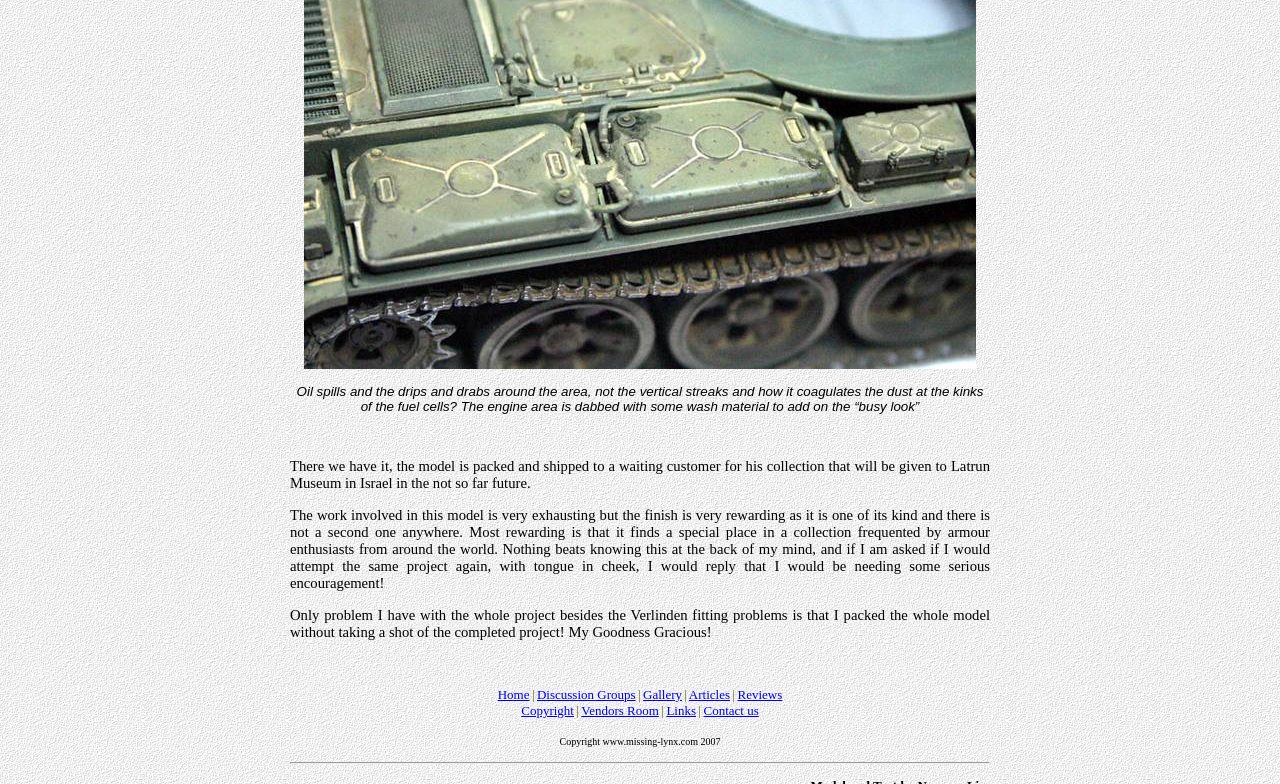What are the links at the bottom of the page?
Give a one-word or short phrase answer based on the image.

Navigation links